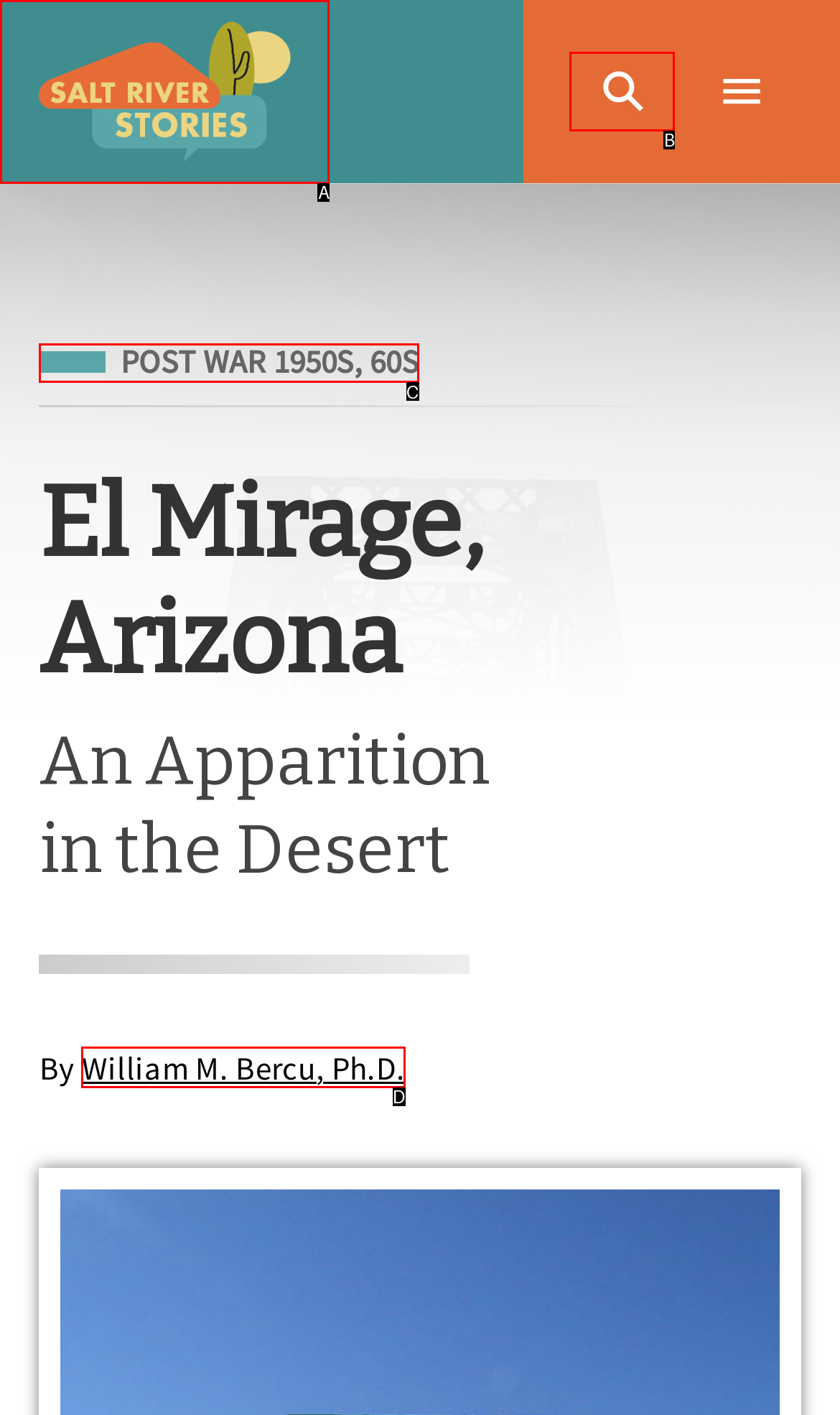Given the description: Instagram, identify the matching HTML element. Provide the letter of the correct option.

None